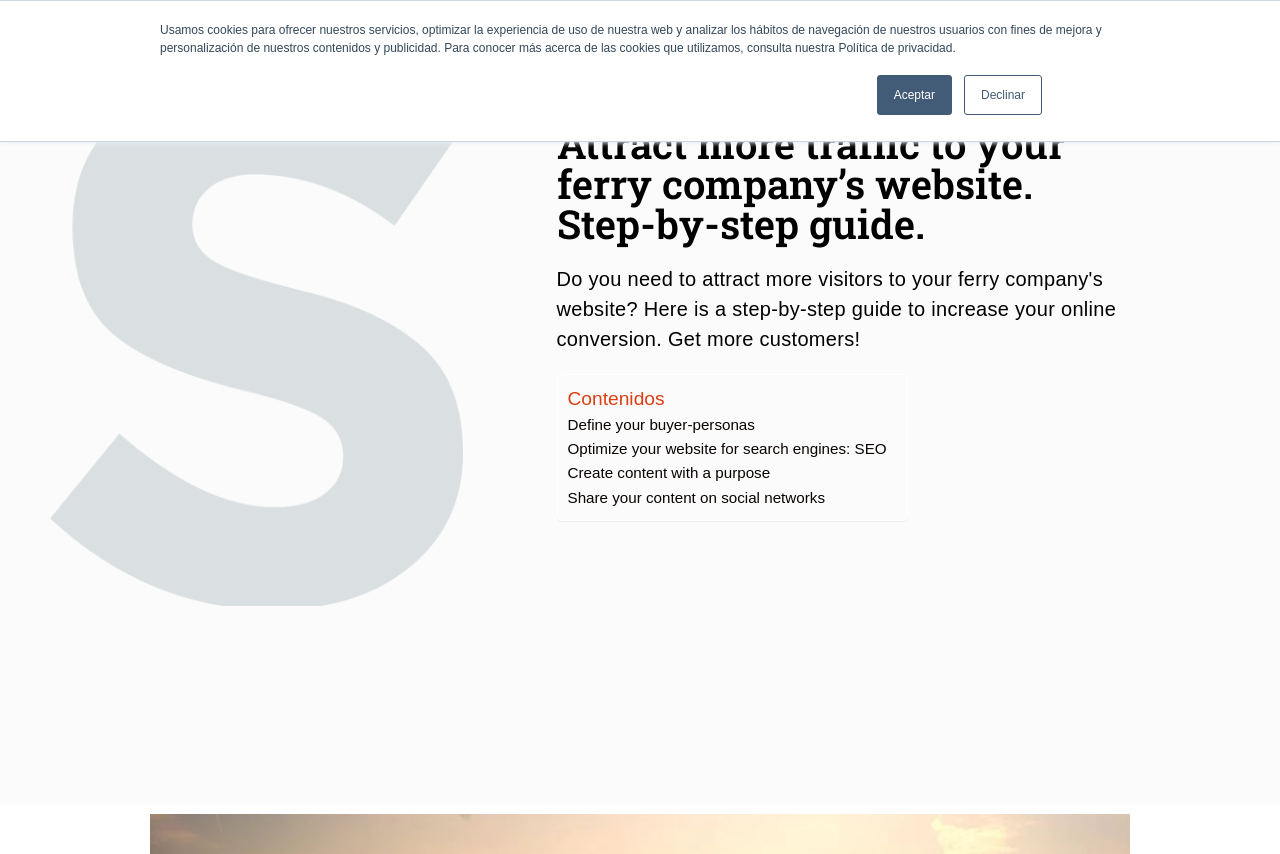Please answer the following question using a single word or phrase: 
What is the first step in the guide?

Define your buyer-personas